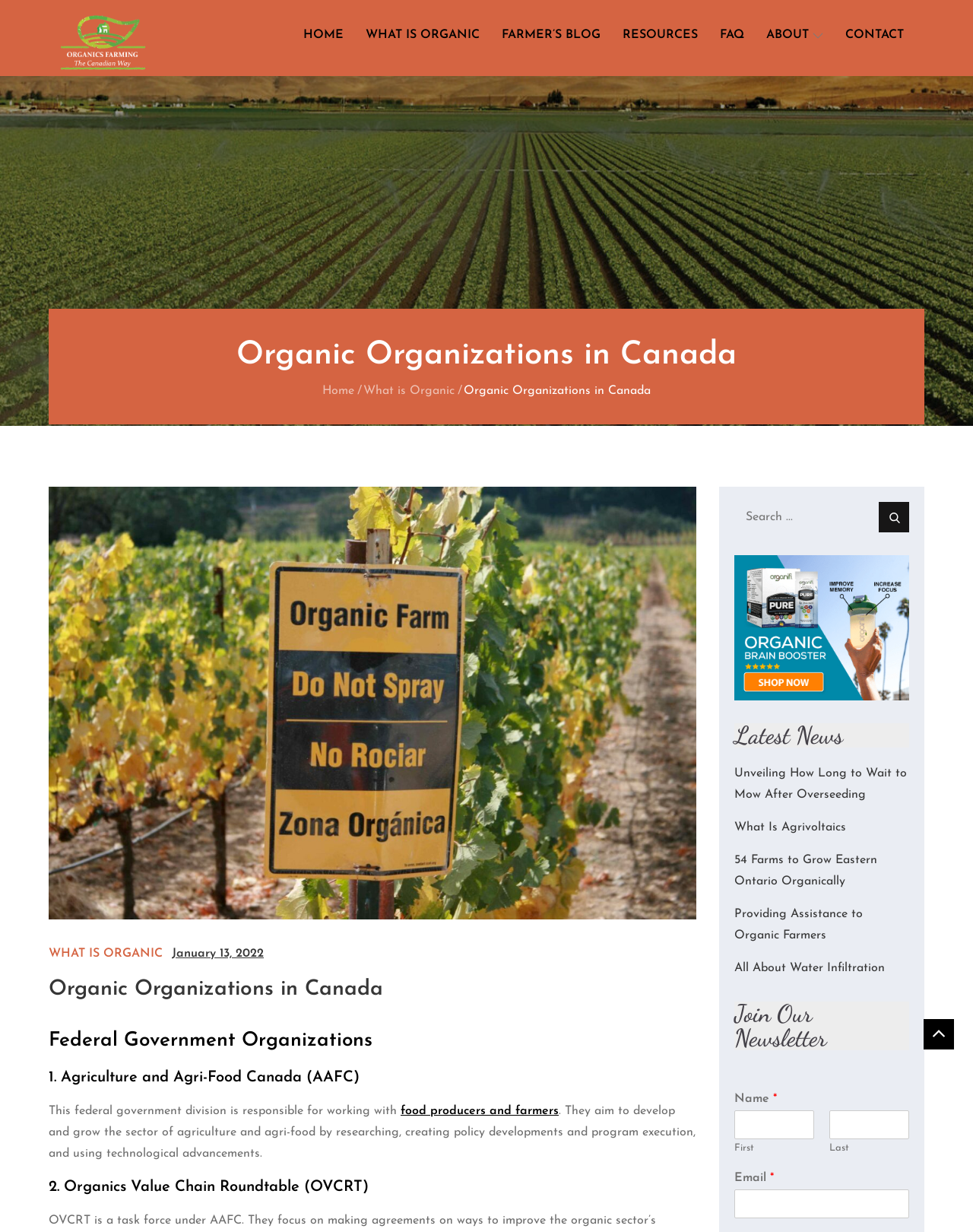Identify the bounding box coordinates of the clickable region required to complete the instruction: "Subscribe to the newsletter". The coordinates should be given as four float numbers within the range of 0 and 1, i.e., [left, top, right, bottom].

[0.755, 0.901, 0.837, 0.925]